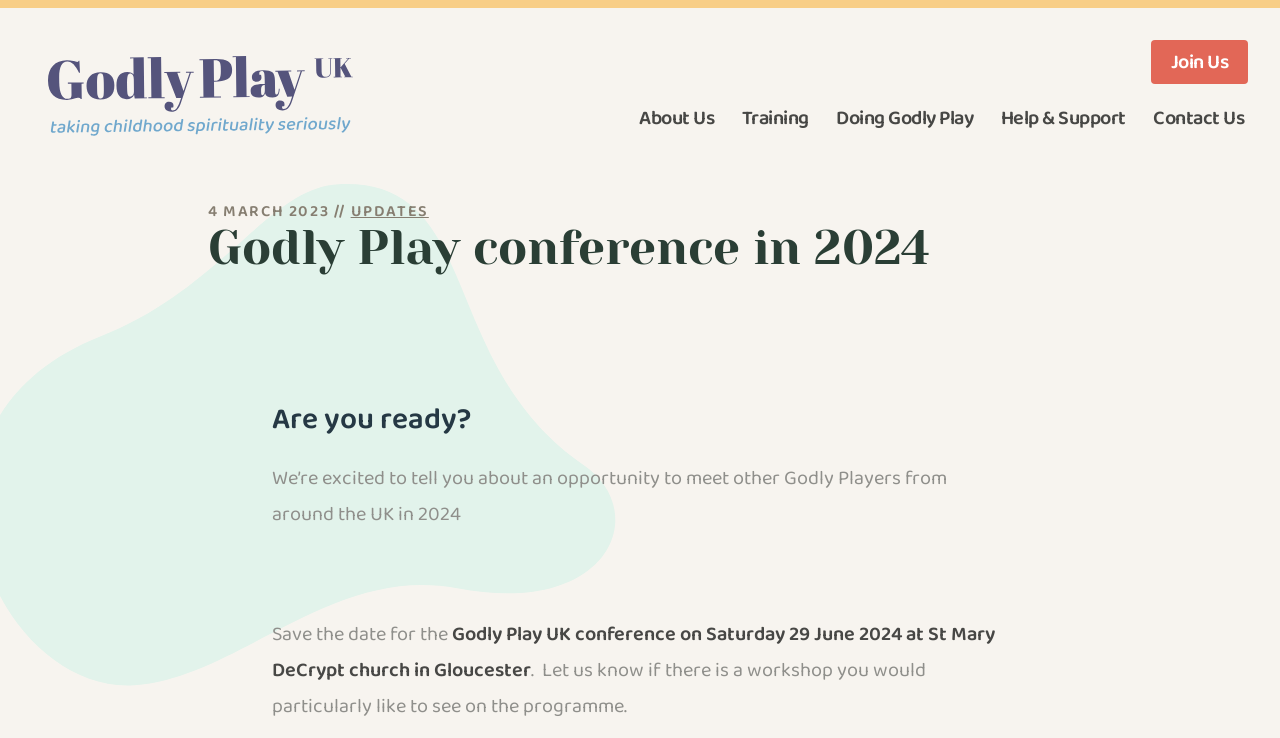Can you show the bounding box coordinates of the region to click on to complete the task described in the instruction: "Read the latest updates"?

[0.274, 0.27, 0.335, 0.304]